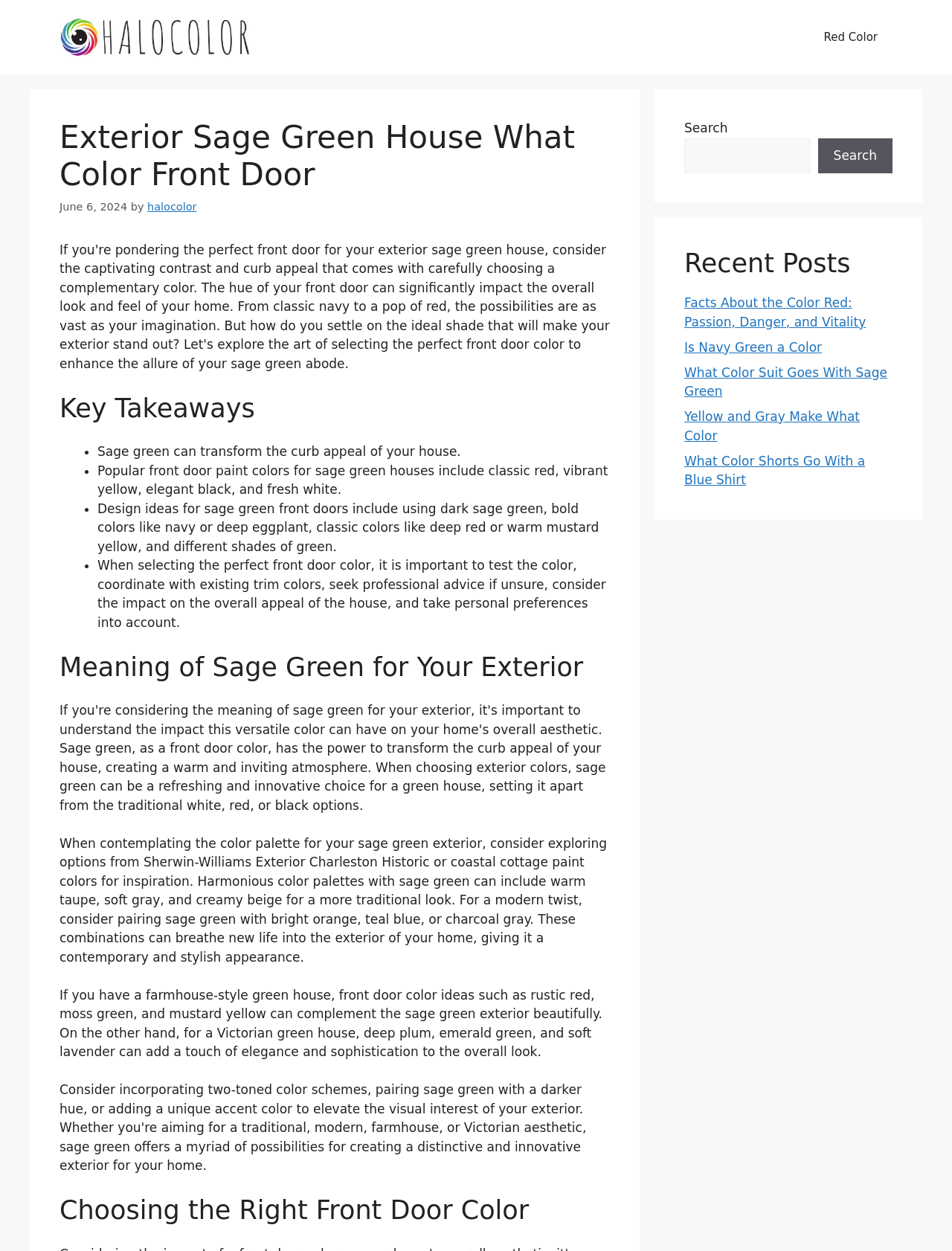Please find the bounding box coordinates of the element that you should click to achieve the following instruction: "Buy the paperback version of The House of the Gods". The coordinates should be presented as four float numbers between 0 and 1: [left, top, right, bottom].

None